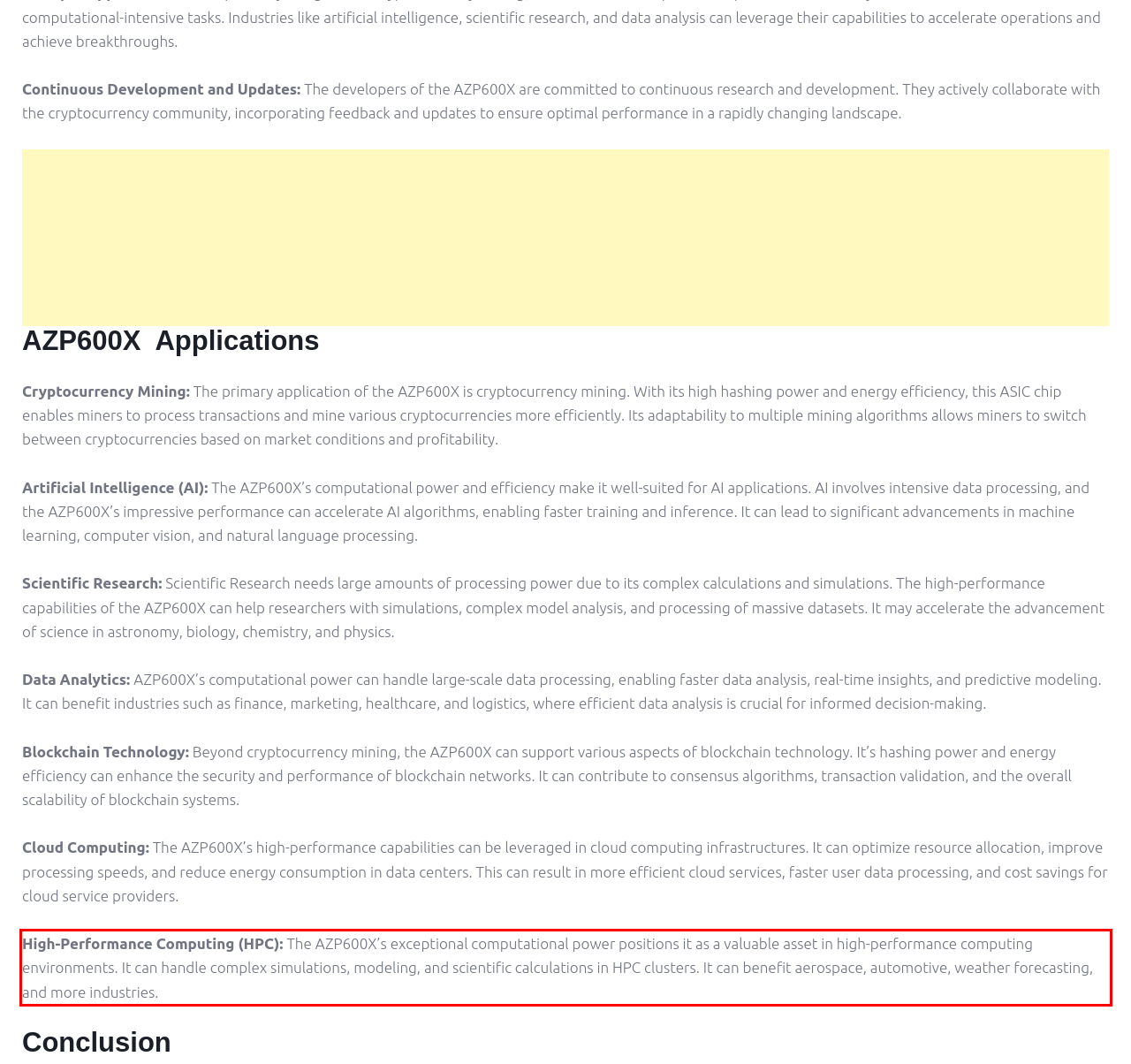You are given a screenshot of a webpage with a UI element highlighted by a red bounding box. Please perform OCR on the text content within this red bounding box.

High-Performance Computing (HPC): The AZP600X’s exceptional computational power positions it as a valuable asset in high-performance computing environments. It can handle complex simulations, modeling, and scientific calculations in HPC clusters. It can benefit aerospace, automotive, weather forecasting, and more industries.